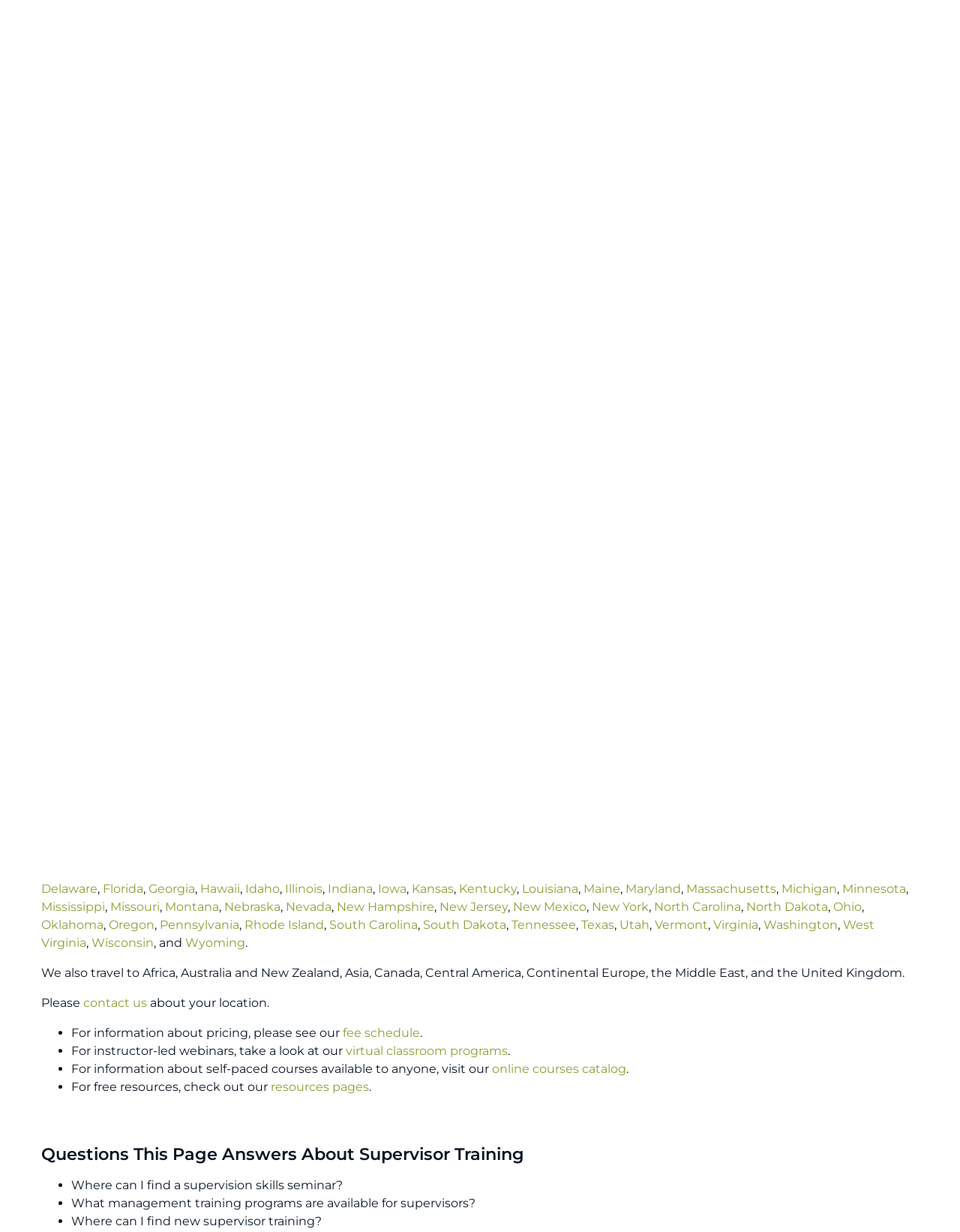Extract the bounding box of the UI element described as: "Kentucky".

[0.478, 0.716, 0.538, 0.727]